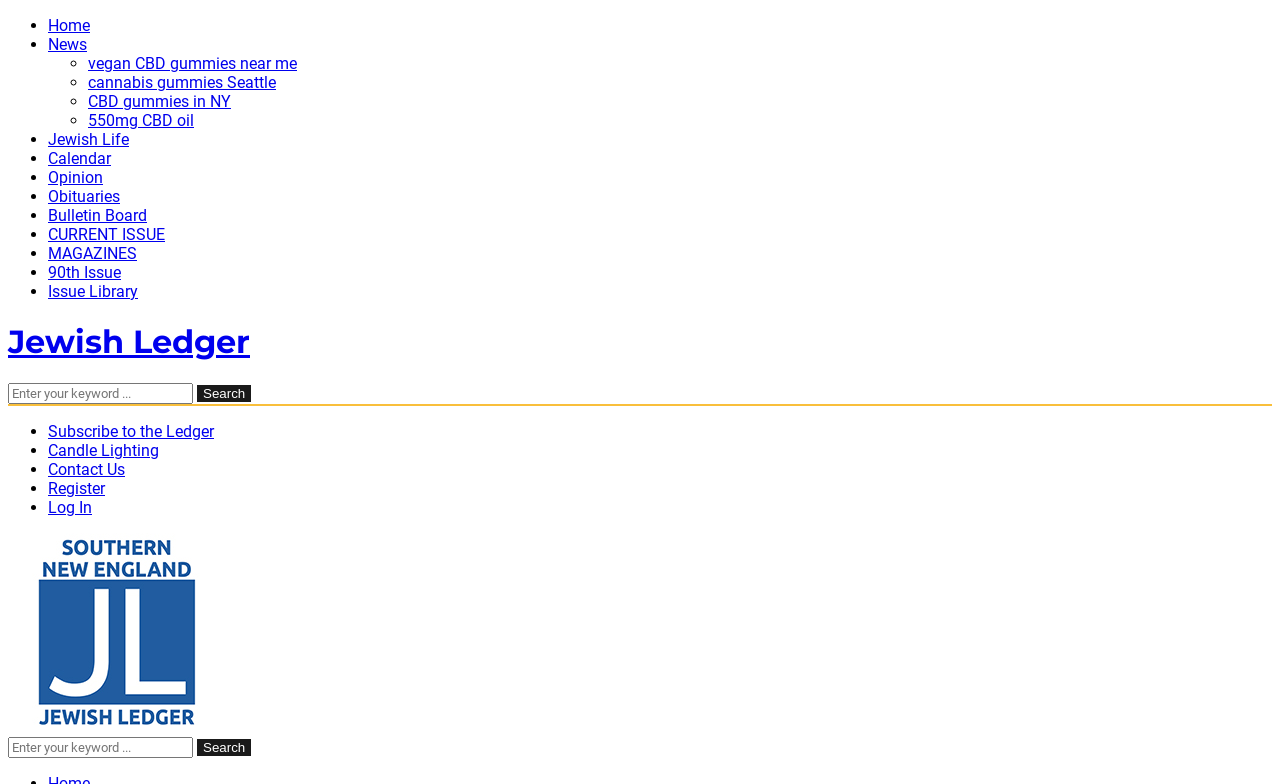Determine the bounding box coordinates of the region to click in order to accomplish the following instruction: "Read more about FIA European F3". Provide the coordinates as four float numbers between 0 and 1, specifically [left, top, right, bottom].

None